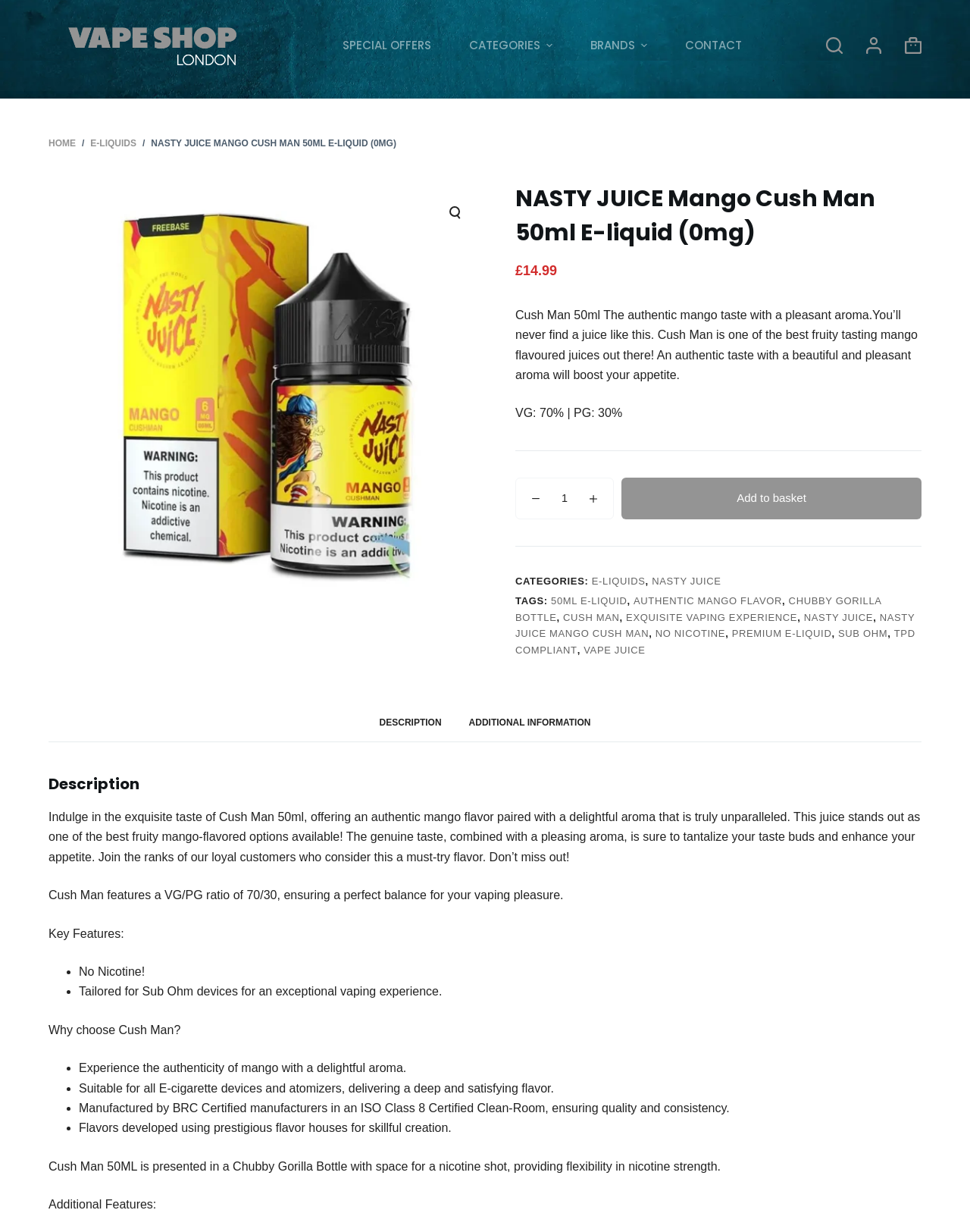Please answer the following question using a single word or phrase: 
What is the VG/PG ratio of the e-liquid?

70/30